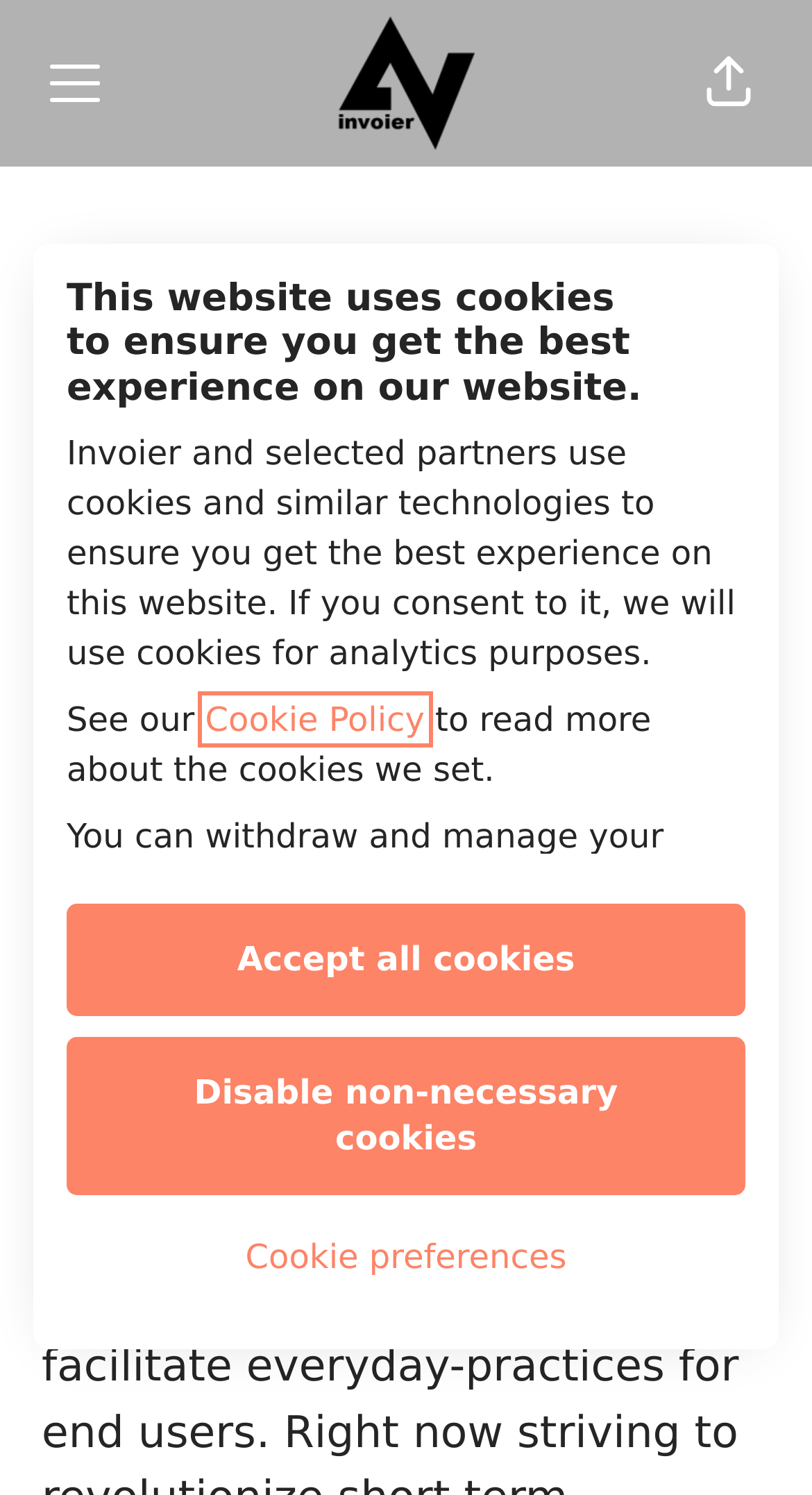What is the purpose of the buttons below Julius Sjögren's picture?
Please answer using one word or phrase, based on the screenshot.

Contact methods